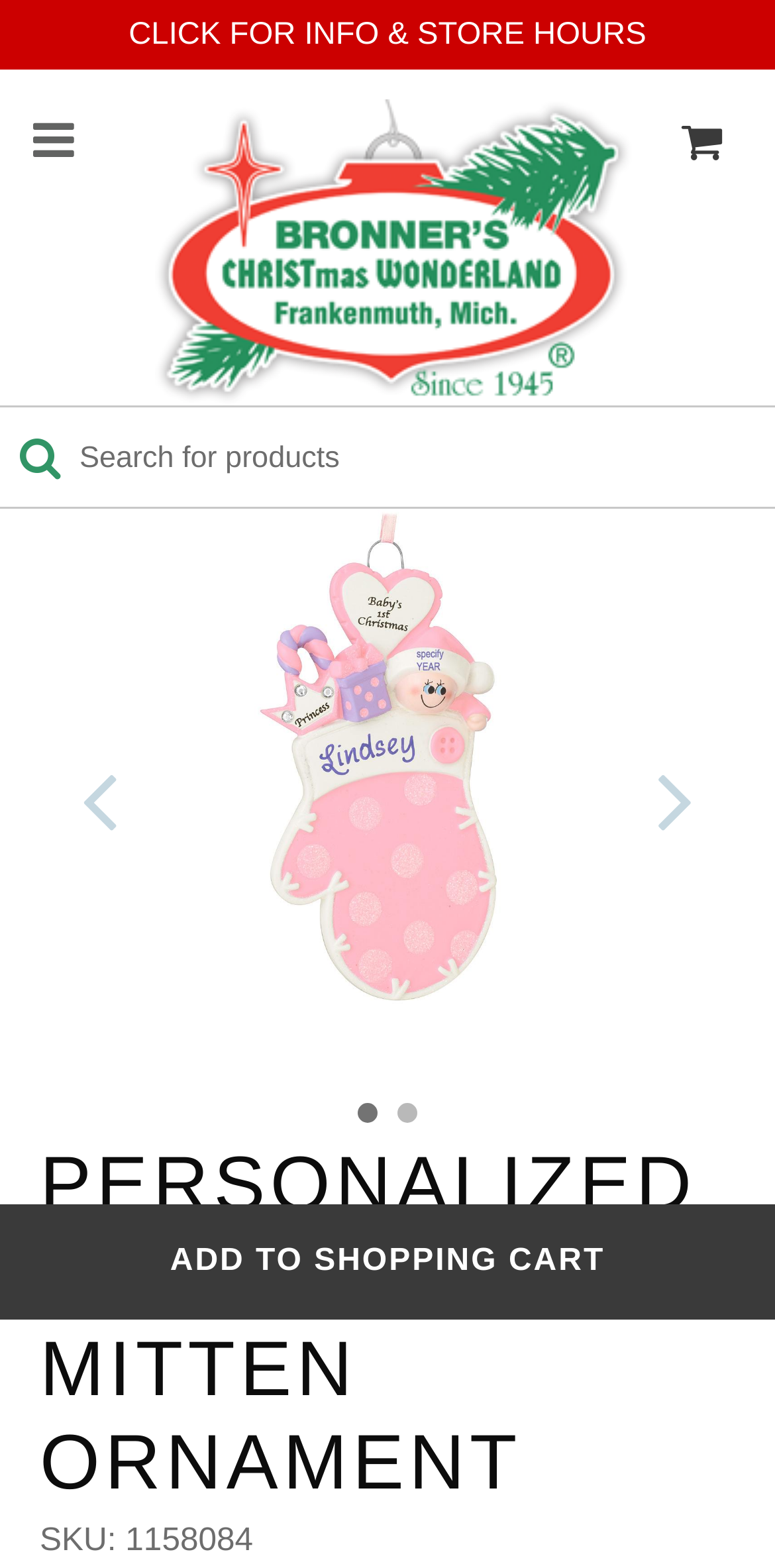What is the action of the button at the bottom of the page?
Please give a detailed and elaborate answer to the question.

The button at the bottom of the page has the text 'ADD TO SHOPPING CART', which suggests that clicking it will add the ornament to the user's shopping cart.